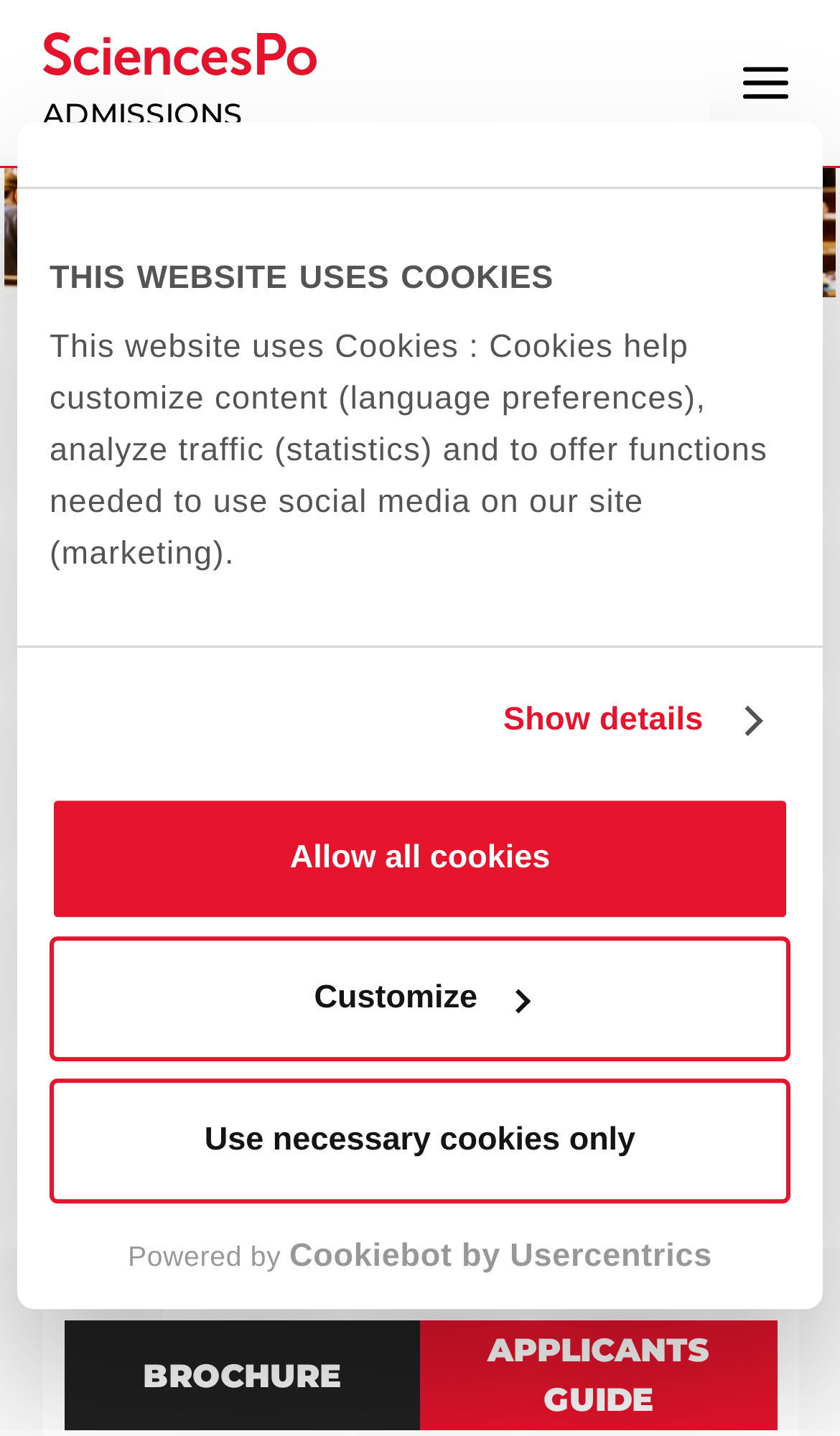Please identify the bounding box coordinates of the clickable area that will fulfill the following instruction: "Download the document BROCHURE". The coordinates should be in the format of four float numbers between 0 and 1, i.e., [left, top, right, bottom].

[0.076, 0.92, 0.5, 0.996]